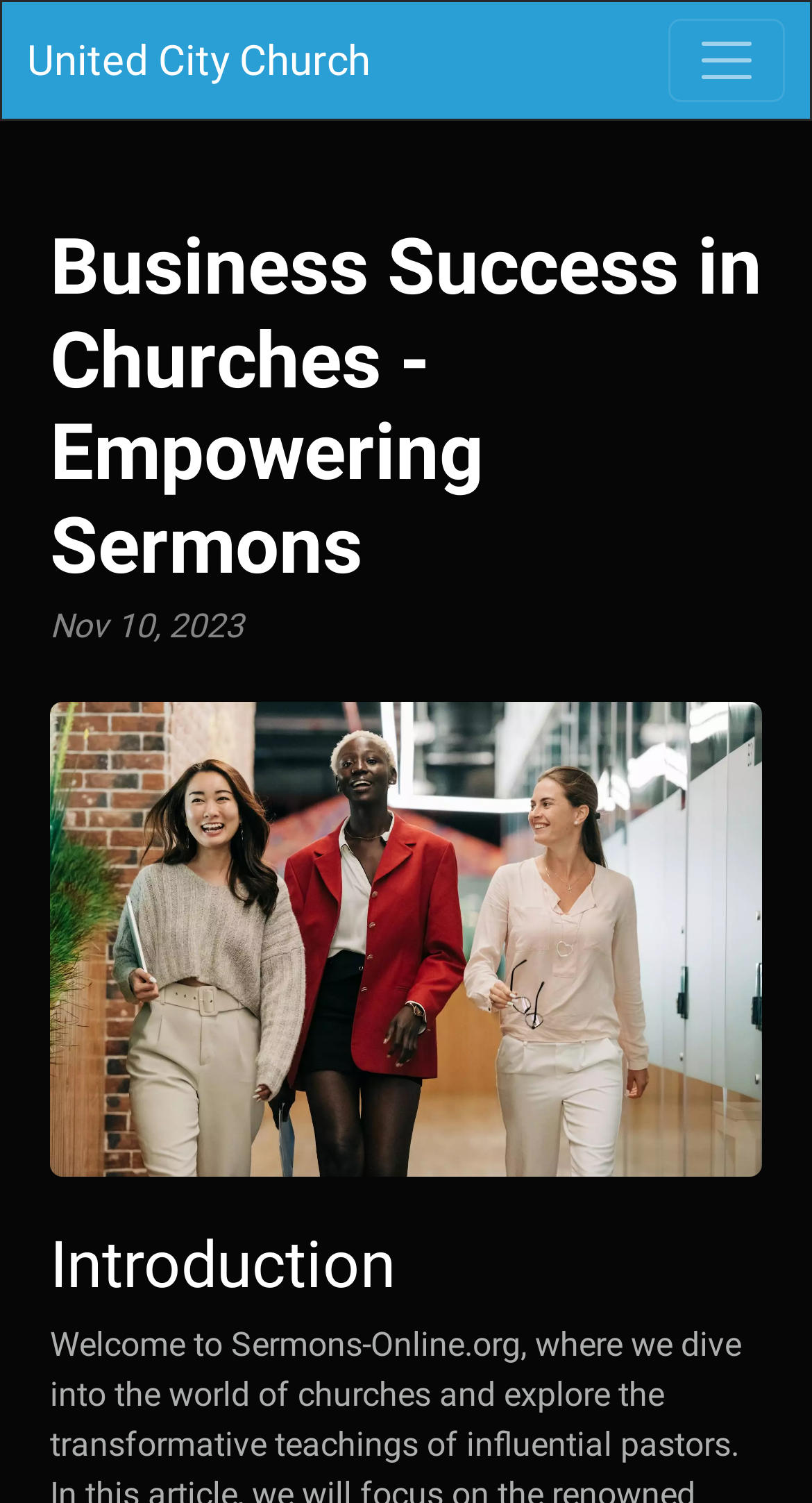Find and extract the text of the primary heading on the webpage.

Business Success in Churches - Empowering Sermons